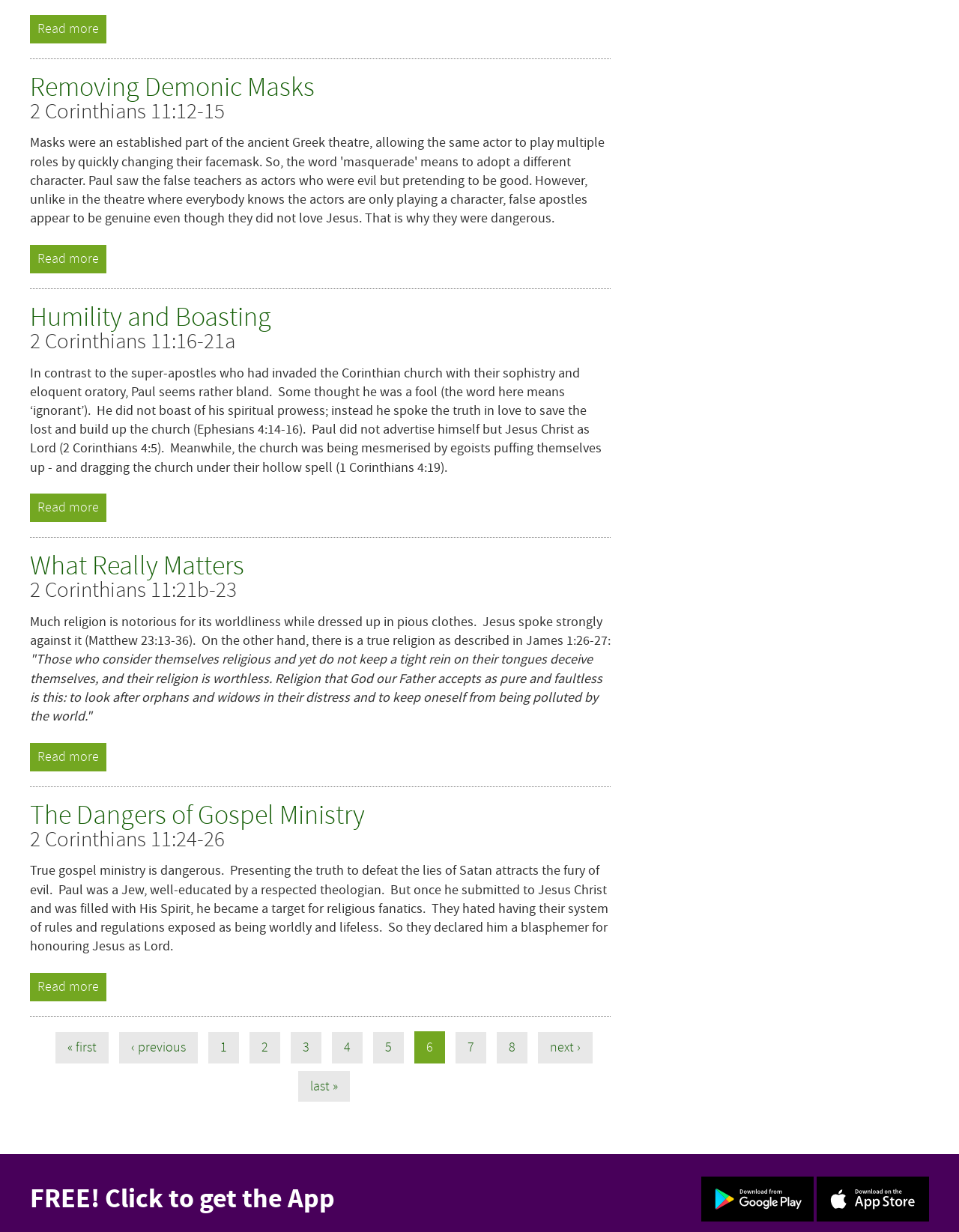What is the main topic of the webpage?
Using the image, answer in one word or phrase.

Bible study